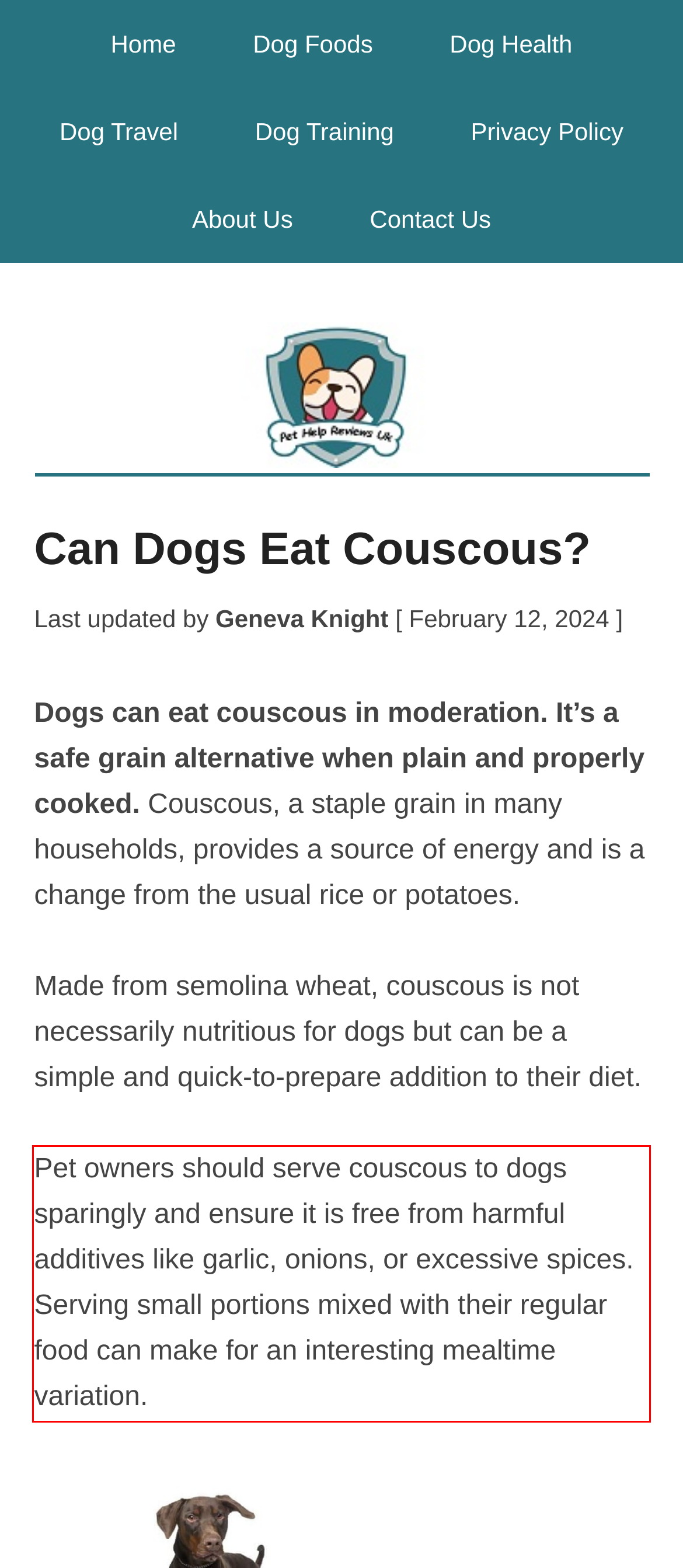Please perform OCR on the text content within the red bounding box that is highlighted in the provided webpage screenshot.

Pet owners should serve couscous to dogs sparingly and ensure it is free from harmful additives like garlic, onions, or excessive spices. Serving small portions mixed with their regular food can make for an interesting mealtime variation.